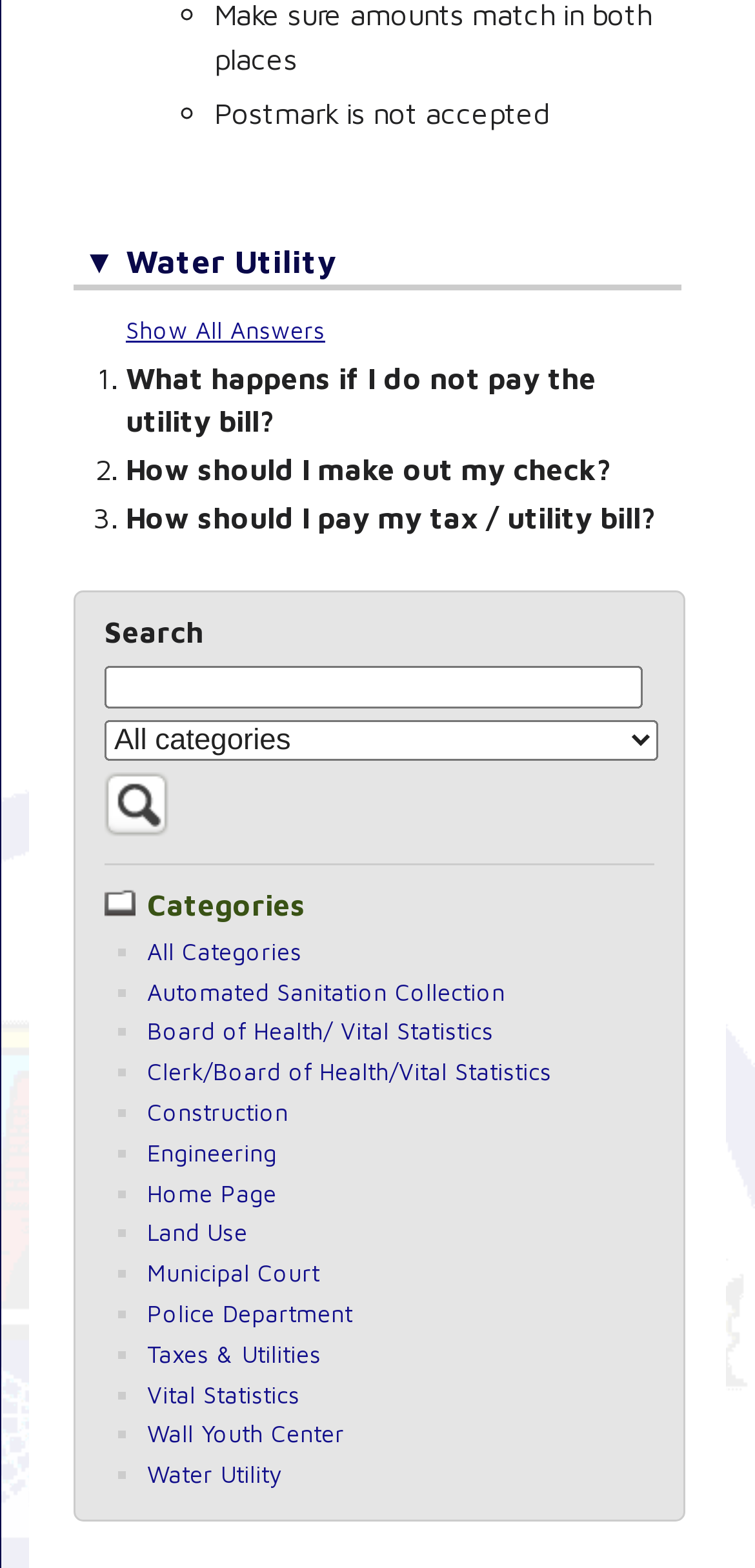Specify the bounding box coordinates (top-left x, top-left y, bottom-right x, bottom-right y) of the UI element in the screenshot that matches this description: Board of Health/ Vital Statistics

[0.195, 0.649, 0.654, 0.667]